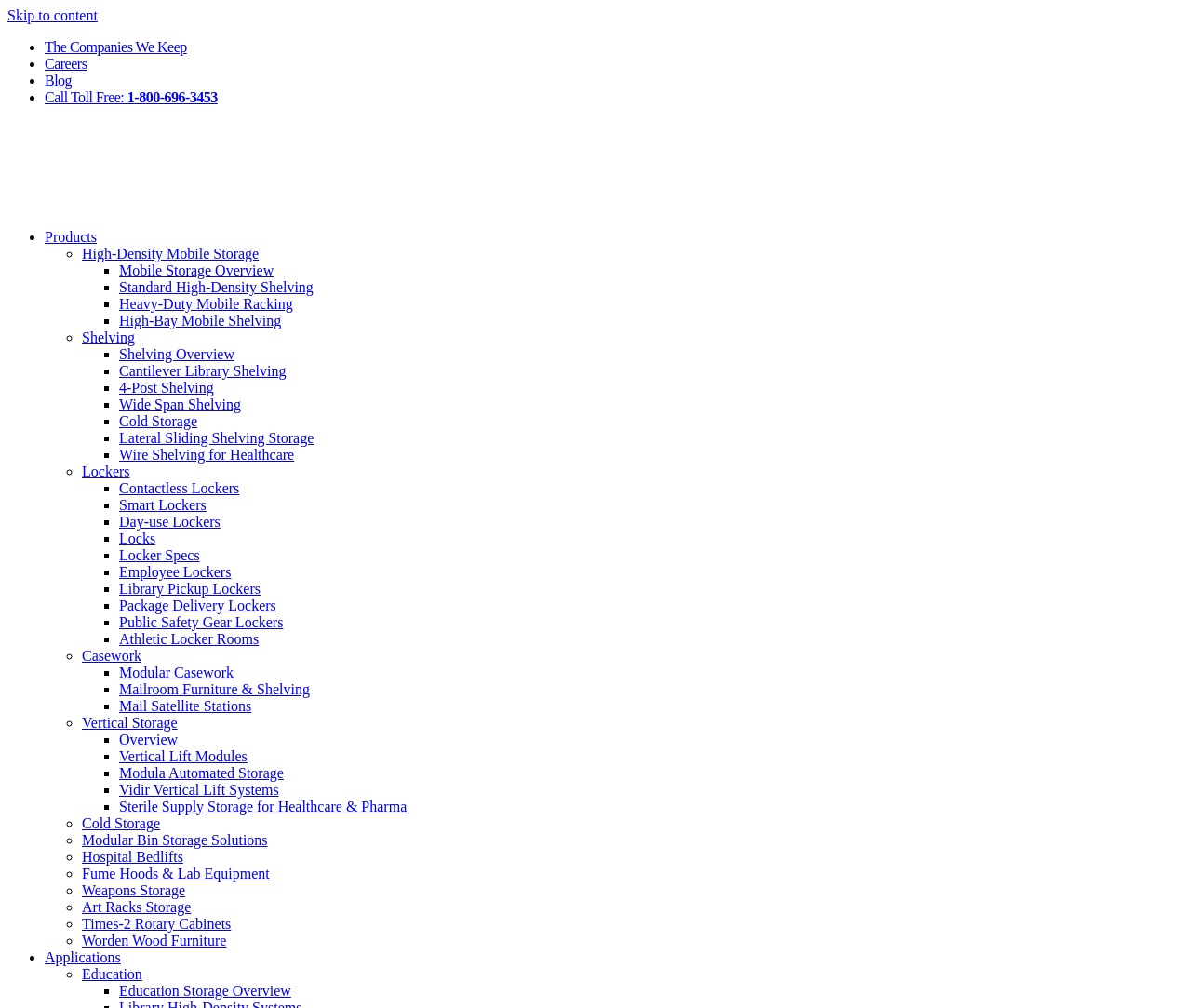Please provide a comprehensive answer to the question based on the screenshot: What is the company name?

I determined the company name by looking at the root element 'Storage Cabinet Solutions | Times 2 Rotary Cabinets | Bradford Systems' which suggests that Bradford Systems is the company name.